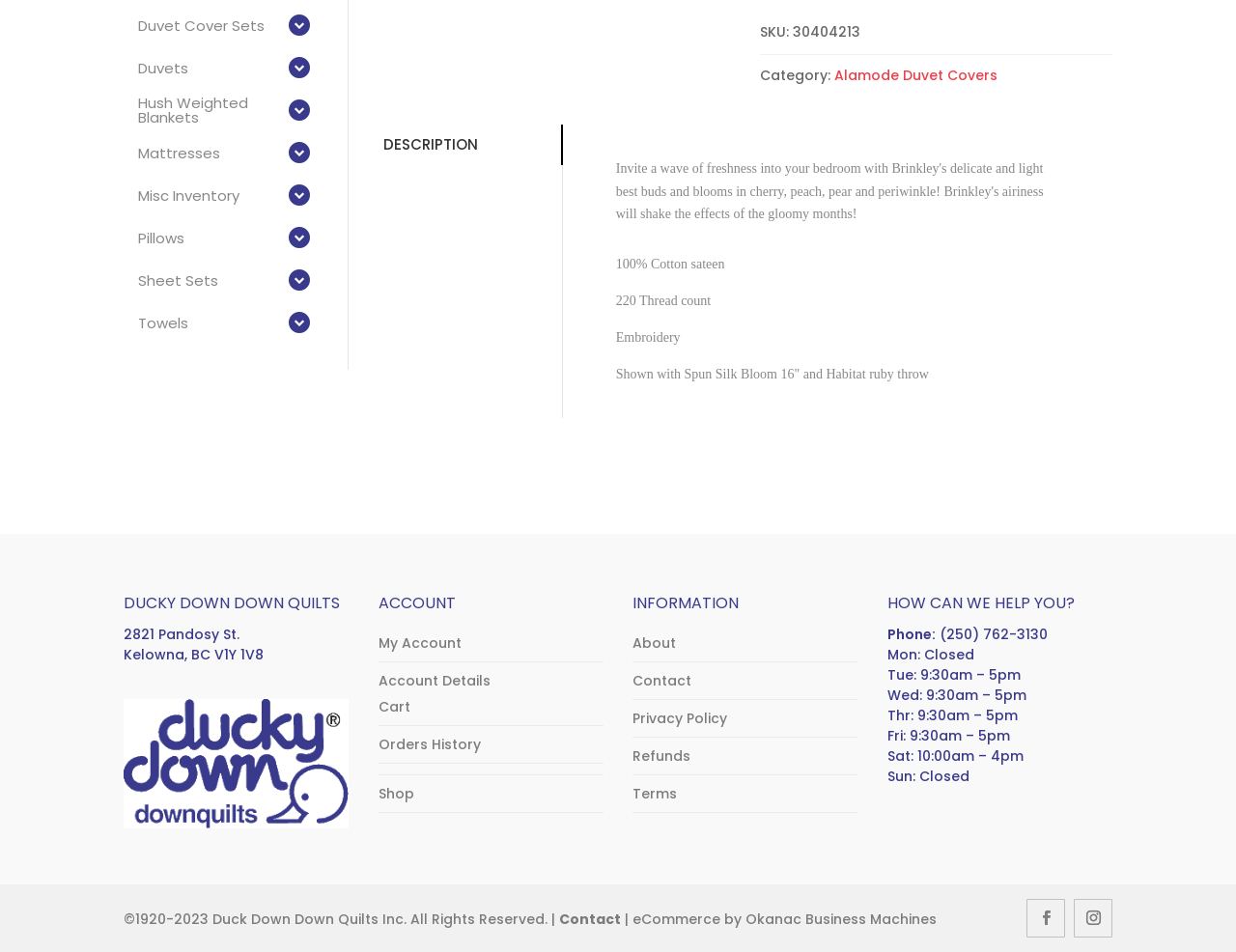Locate the UI element that matches the description Misc Inventory in the webpage screenshot. Return the bounding box coordinates in the format (top-left x, top-left y, bottom-right x, bottom-right y), with values ranging from 0 to 1.

[0.1, 0.183, 0.258, 0.228]